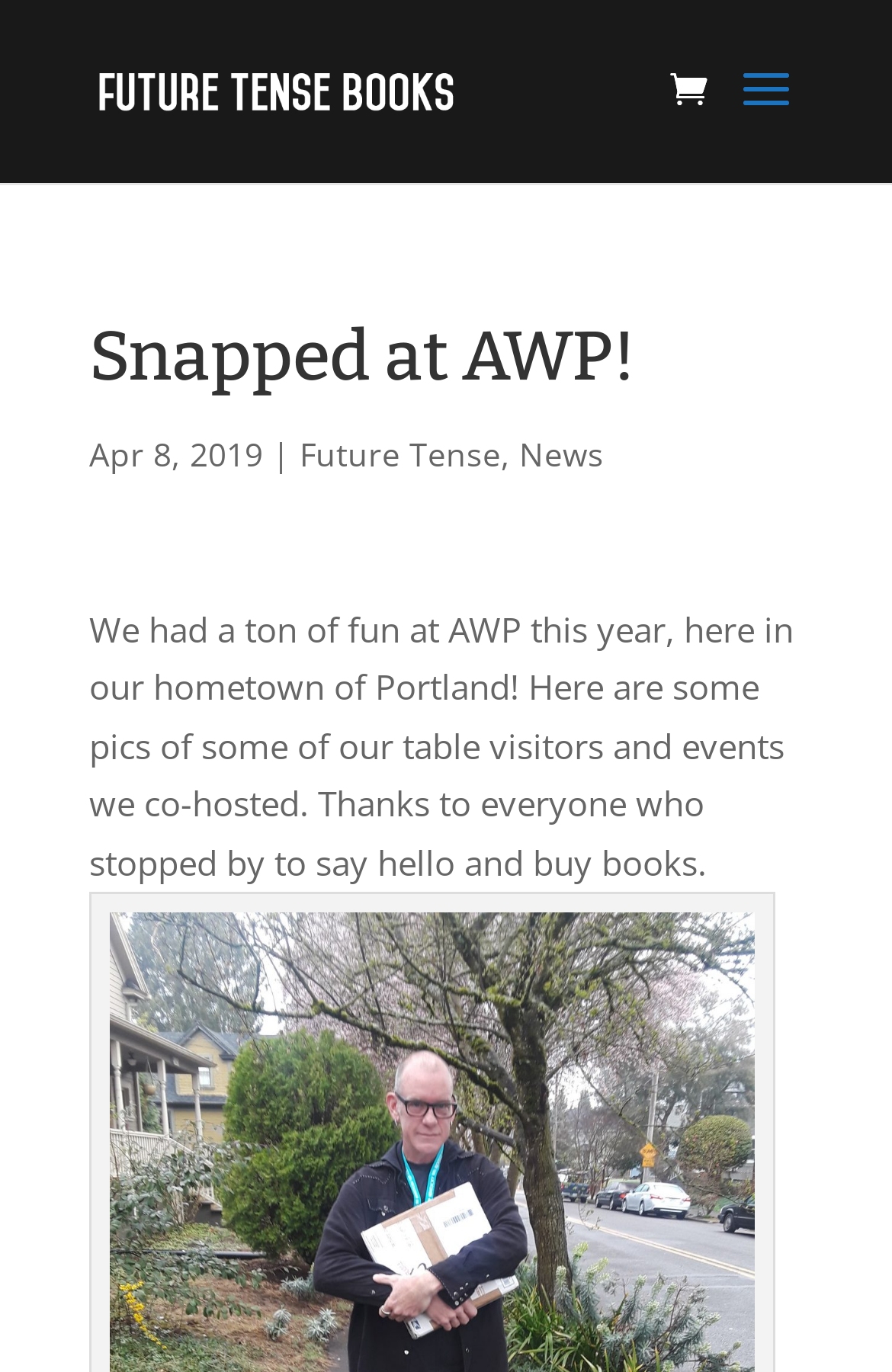What is the purpose of the webpage?
Utilize the image to construct a detailed and well-explained answer.

The webpage has a heading 'Snapped at AWP!' and a text mentioning 'some pics of some of our table visitors and events we co-hosted', indicating that the purpose of the webpage is to share photos and experience of the event AWP.